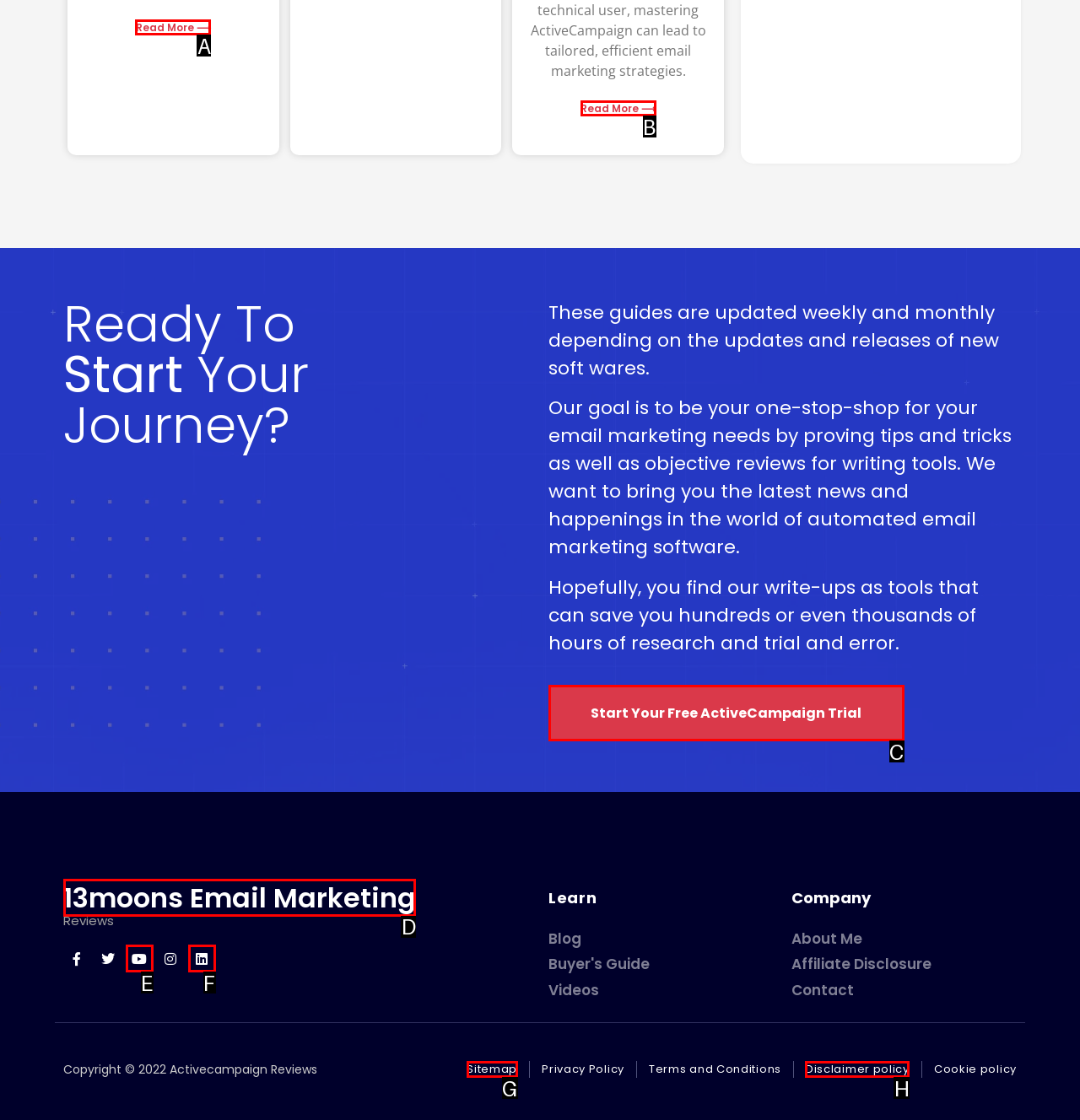From the options shown in the screenshot, tell me which lettered element I need to click to complete the task: Visit the 13moons Email Marketing page.

D